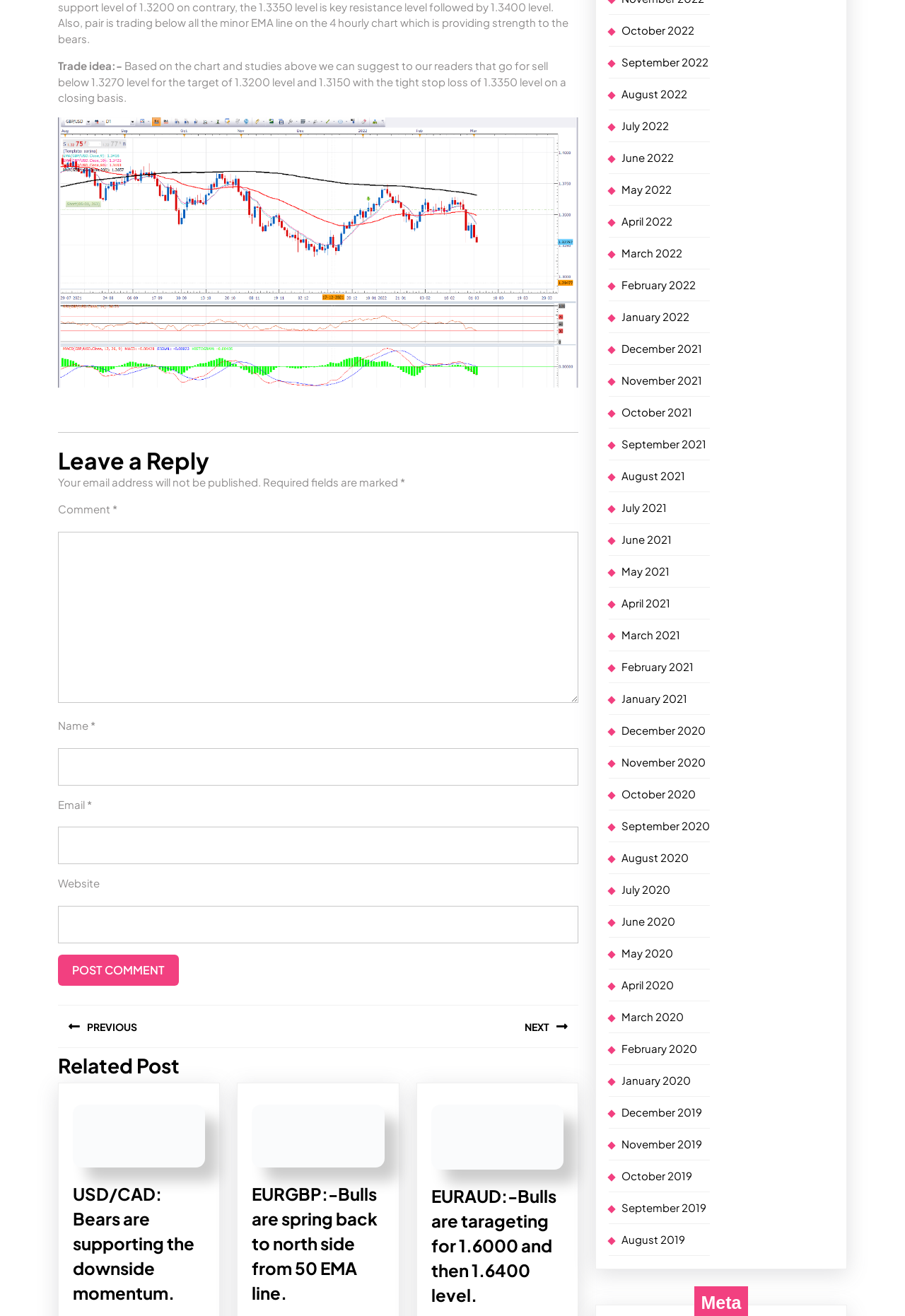Identify the bounding box coordinates for the UI element described as follows: January 2020. Use the format (top-left x, top-left y, bottom-right x, bottom-right y) and ensure all values are floating point numbers between 0 and 1.

[0.687, 0.815, 0.763, 0.826]